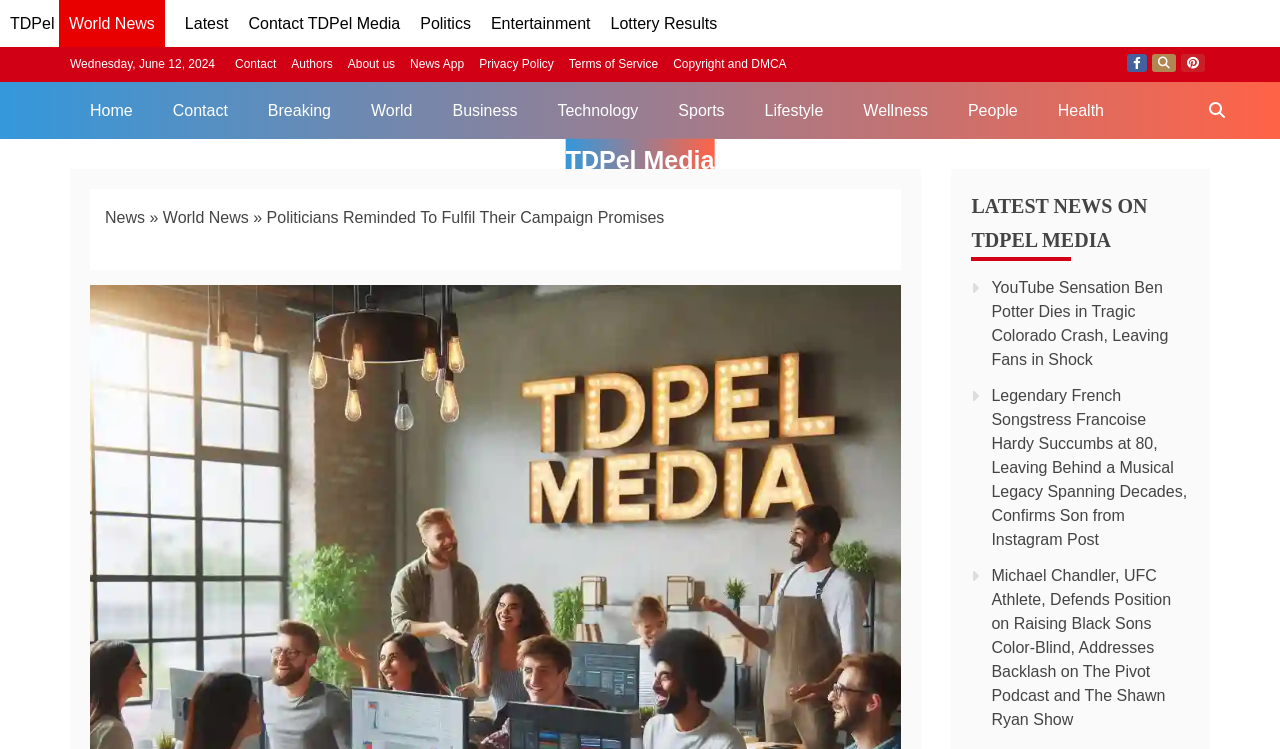Identify the bounding box coordinates for the region of the element that should be clicked to carry out the instruction: "Search for something on TDPel Media". The bounding box coordinates should be four float numbers between 0 and 1, i.e., [left, top, right, bottom].

[0.933, 0.109, 0.969, 0.185]